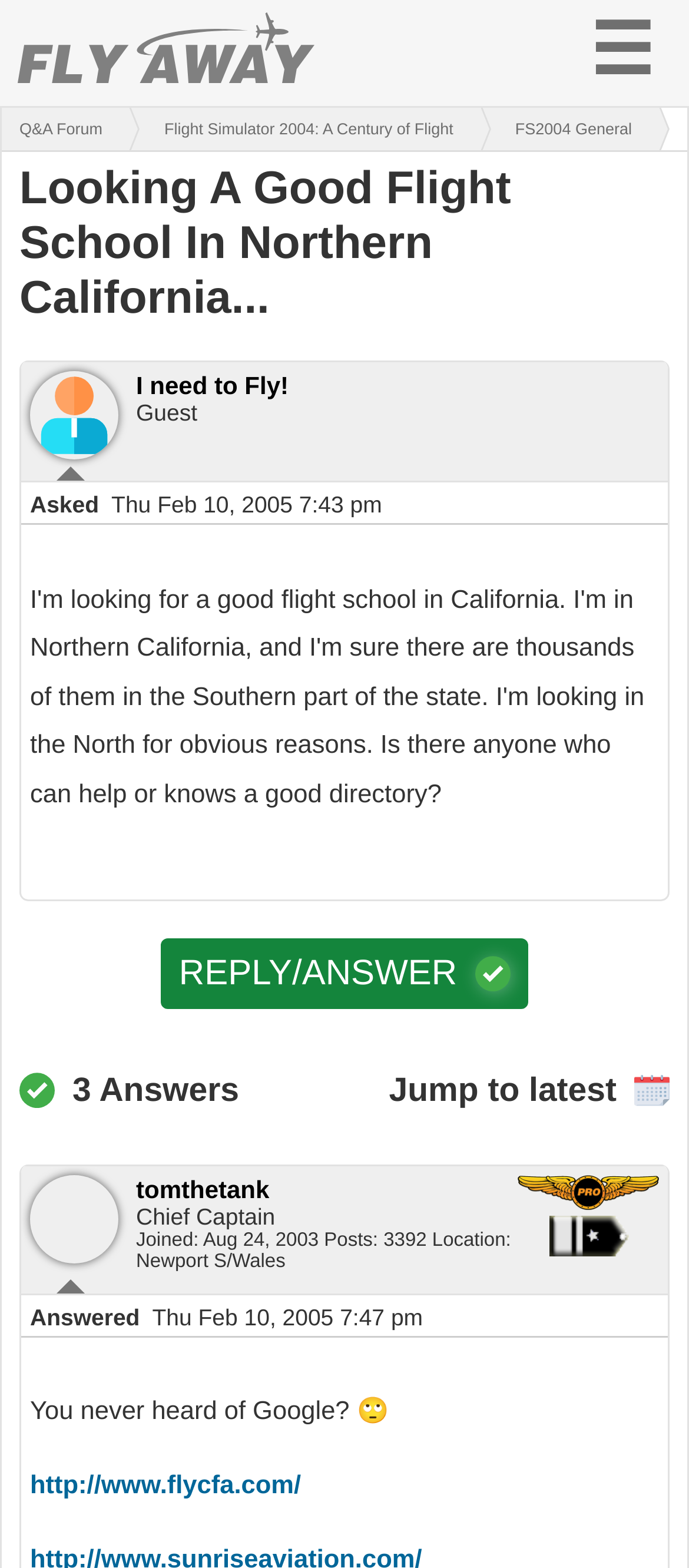Please examine the image and answer the question with a detailed explanation:
What is the URL provided in the first answer?

I found the URL by looking at the link provided in the first answer, which is 'http://www.flycfa.com/'.